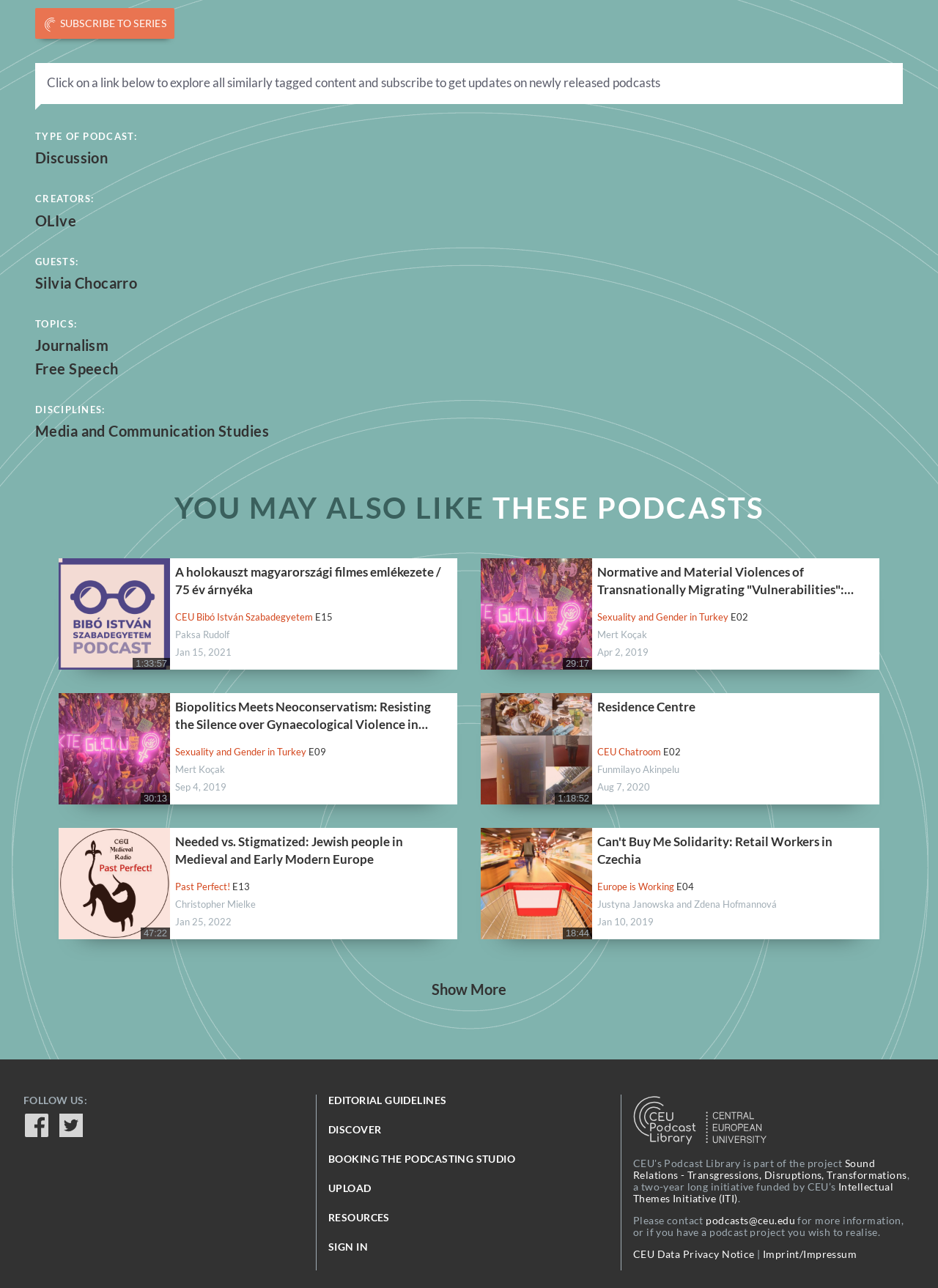Determine the bounding box coordinates of the clickable element to achieve the following action: 'Subscribe to series'. Provide the coordinates as four float values between 0 and 1, formatted as [left, top, right, bottom].

[0.038, 0.006, 0.186, 0.03]